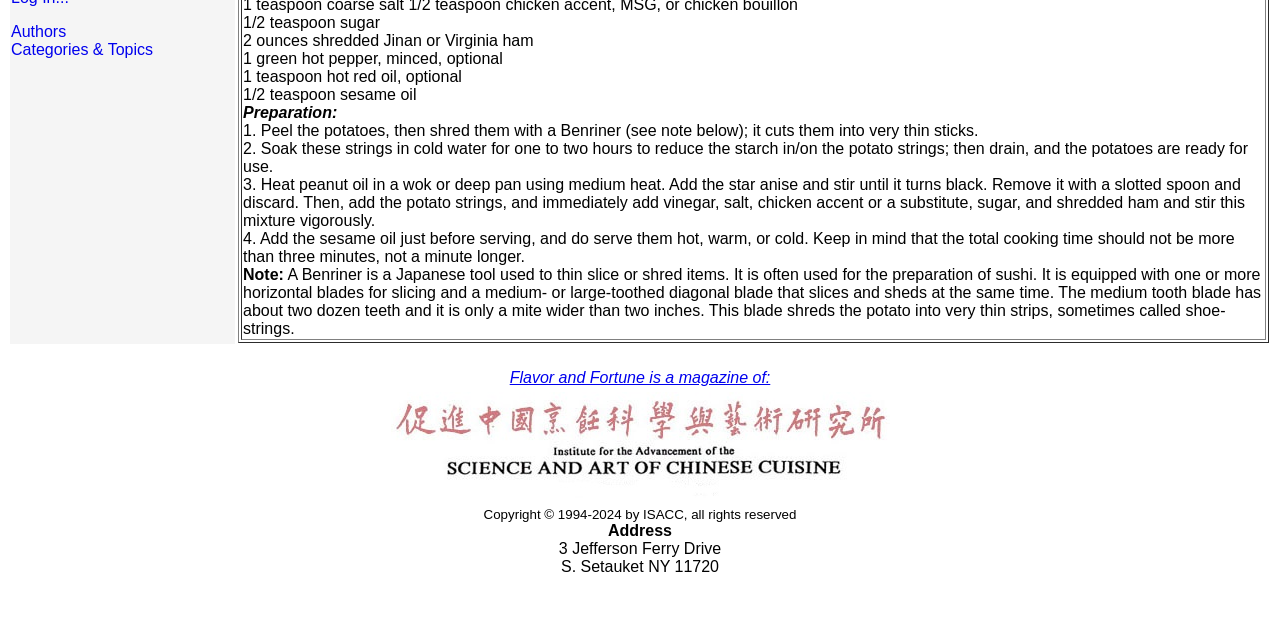Given the description "Authors", provide the bounding box coordinates of the corresponding UI element.

[0.009, 0.036, 0.052, 0.062]